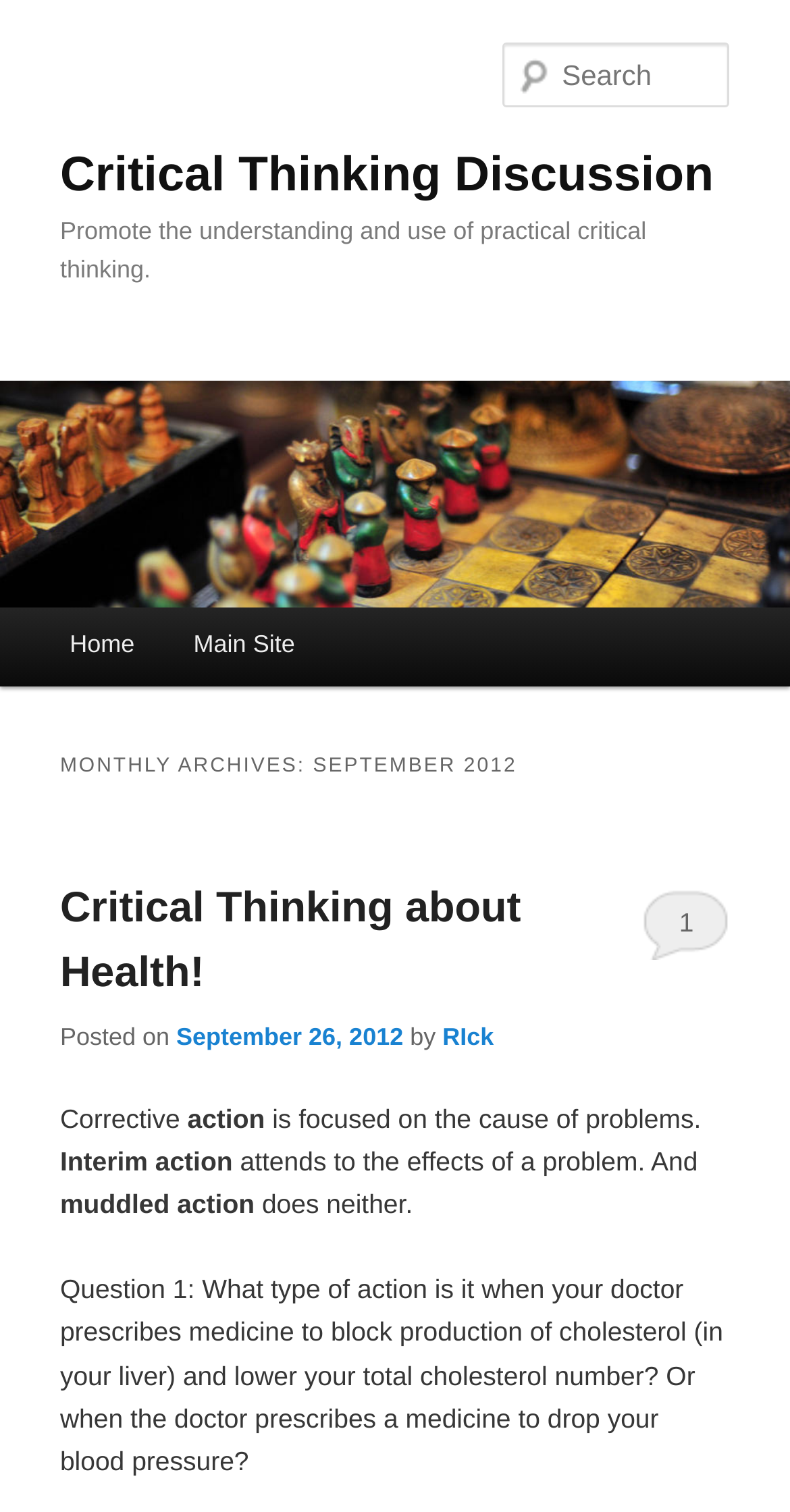Determine the bounding box coordinates for the area that needs to be clicked to fulfill this task: "Select country". The coordinates must be given as four float numbers between 0 and 1, i.e., [left, top, right, bottom].

None